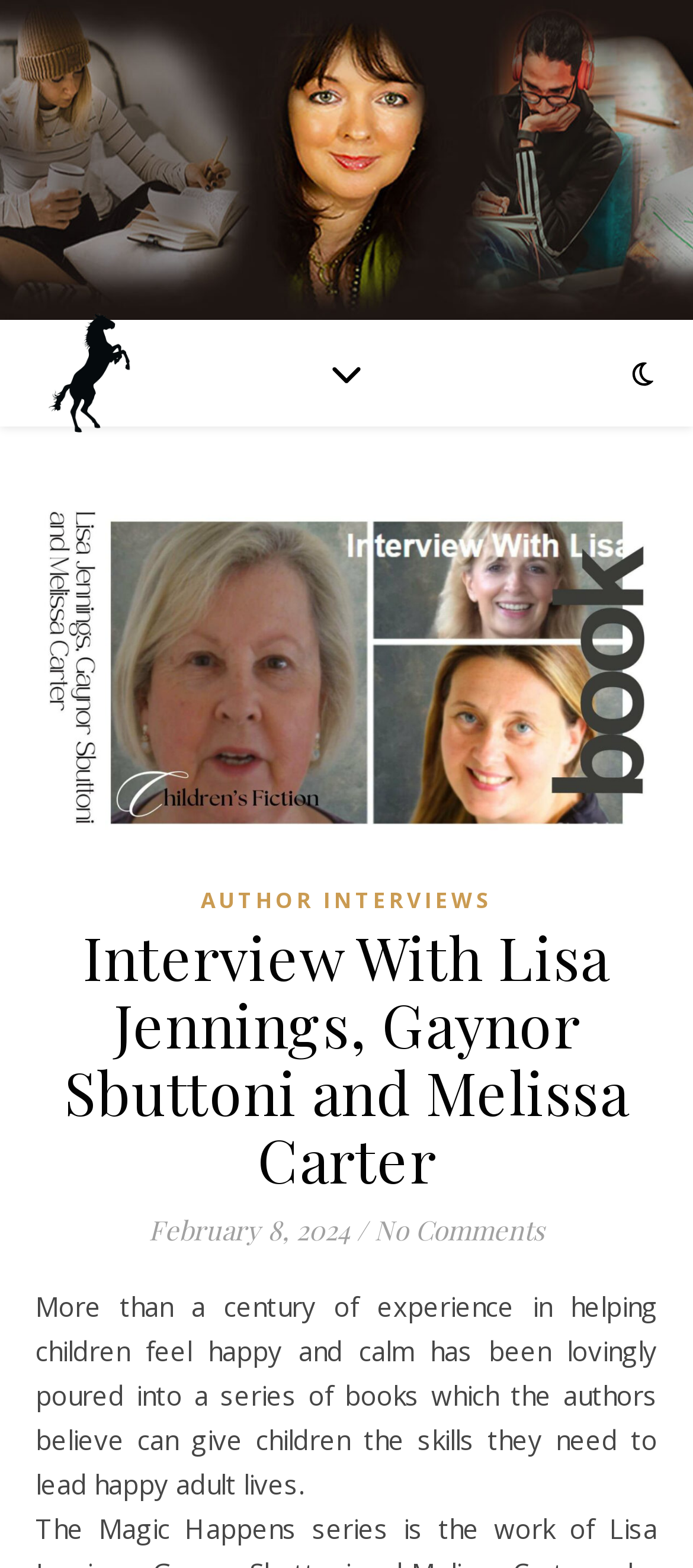Locate the bounding box of the UI element defined by this description: "title="Susan Mears Agency"". The coordinates should be given as four float numbers between 0 and 1, formatted as [left, top, right, bottom].

[0.051, 0.196, 0.205, 0.281]